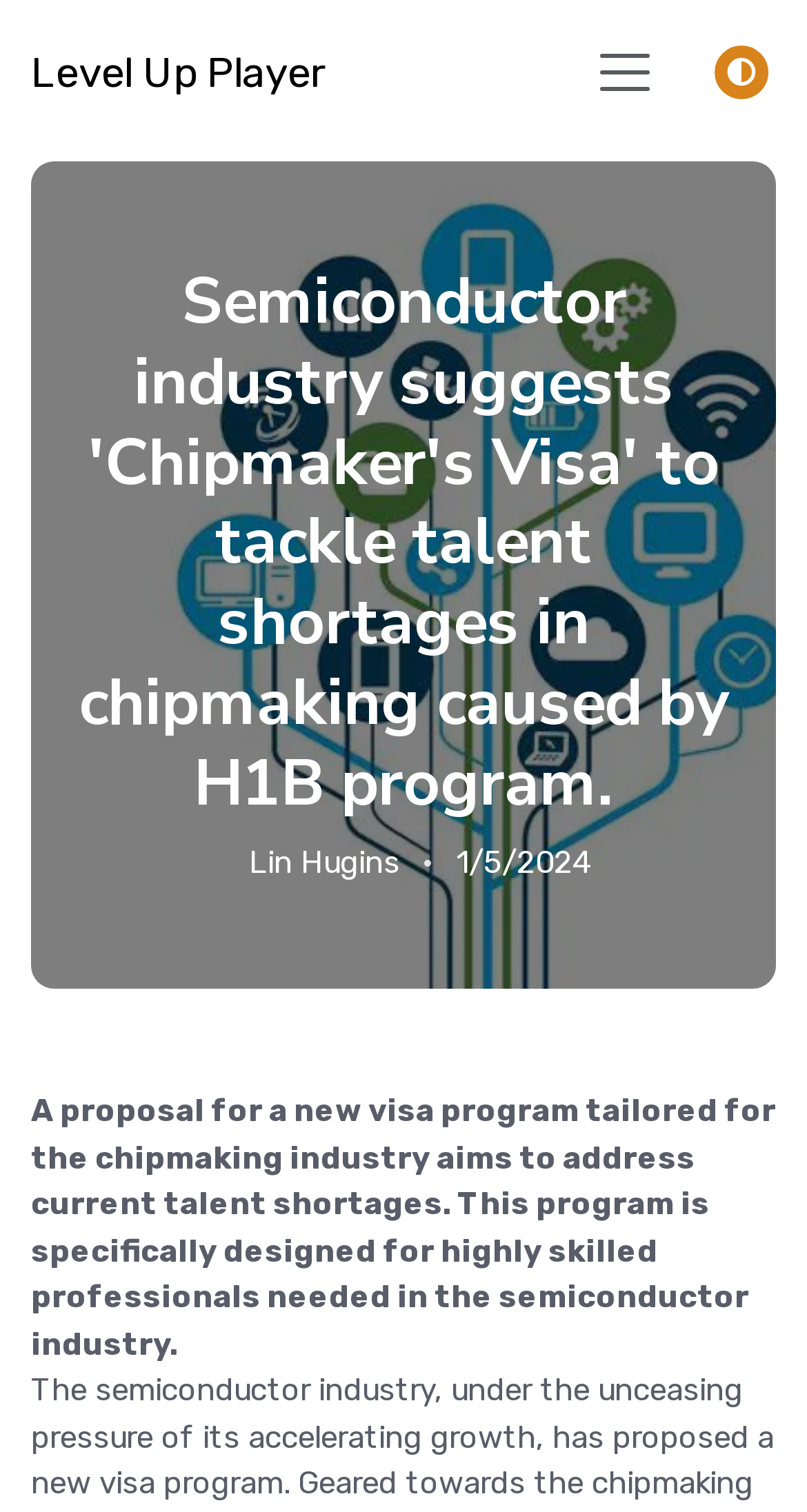Can you look at the image and give a comprehensive answer to the question:
What is the name of the proposed visa program?

The name of the proposed visa program is 'Chipmaker's Visa', which is mentioned in the heading of the article.